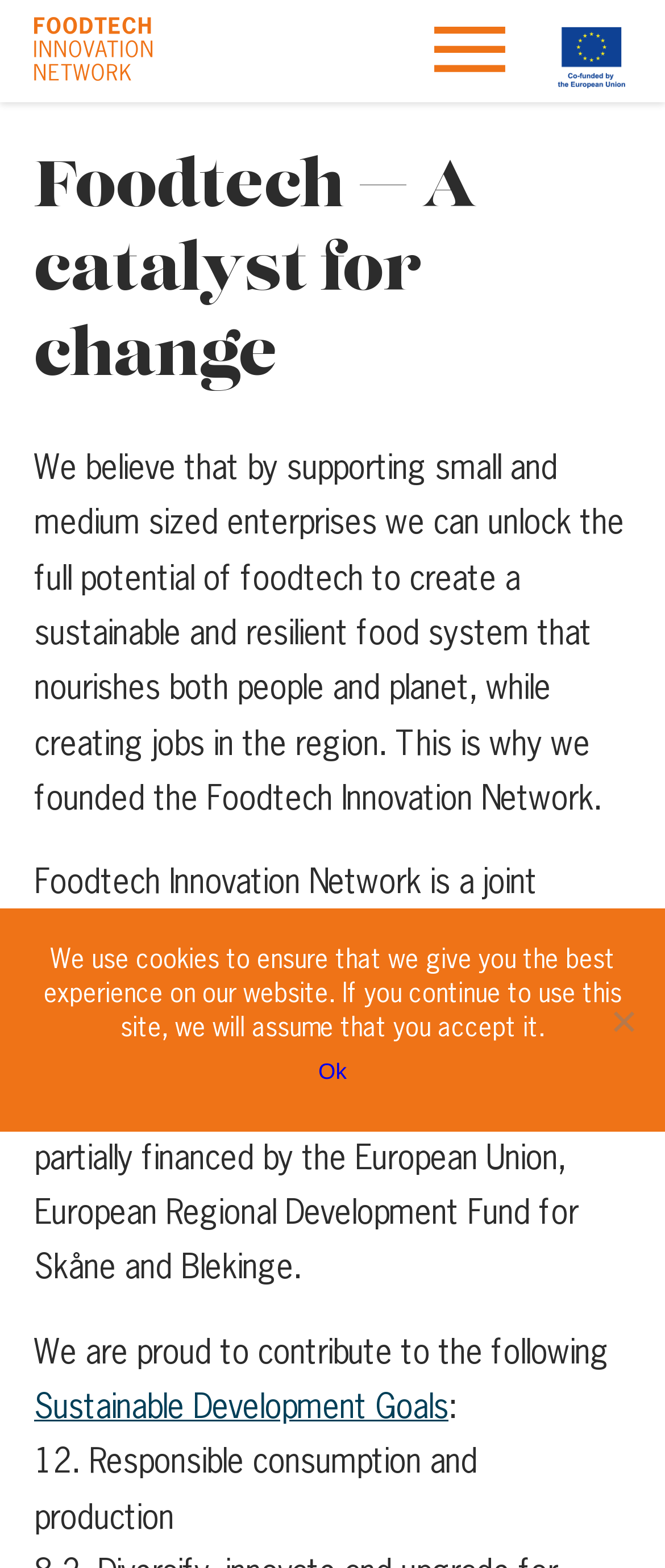Please find and report the primary heading text from the webpage.

Foodtech — A catalyst for change 